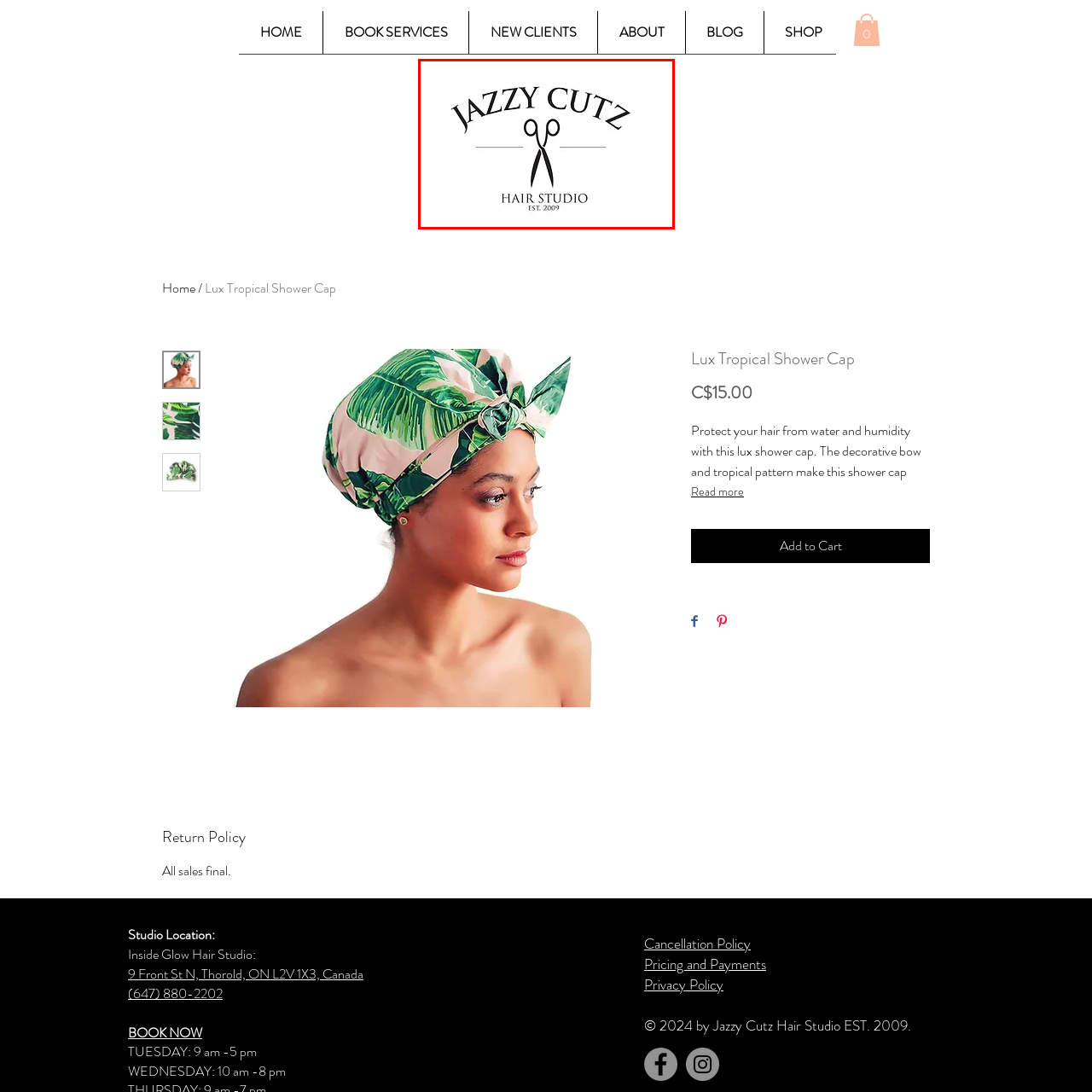Direct your attention to the image marked by the red boundary, What symbol is illustrated below the brand name? Provide a single word or phrase in response.

scissors